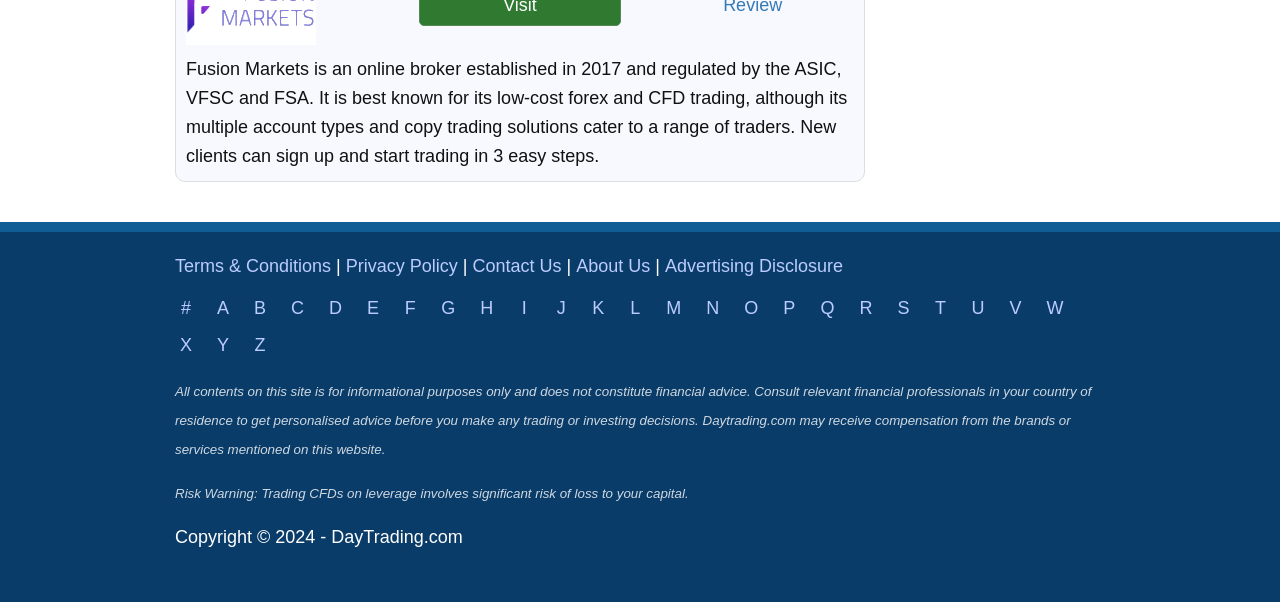Based on what you see in the screenshot, provide a thorough answer to this question: What is the main topic of this webpage?

Based on the StaticText element with ID 582, the main topic of this webpage is Fusion Markets, an online broker established in 2017 and regulated by the ASIC, VFSC, and FSA.